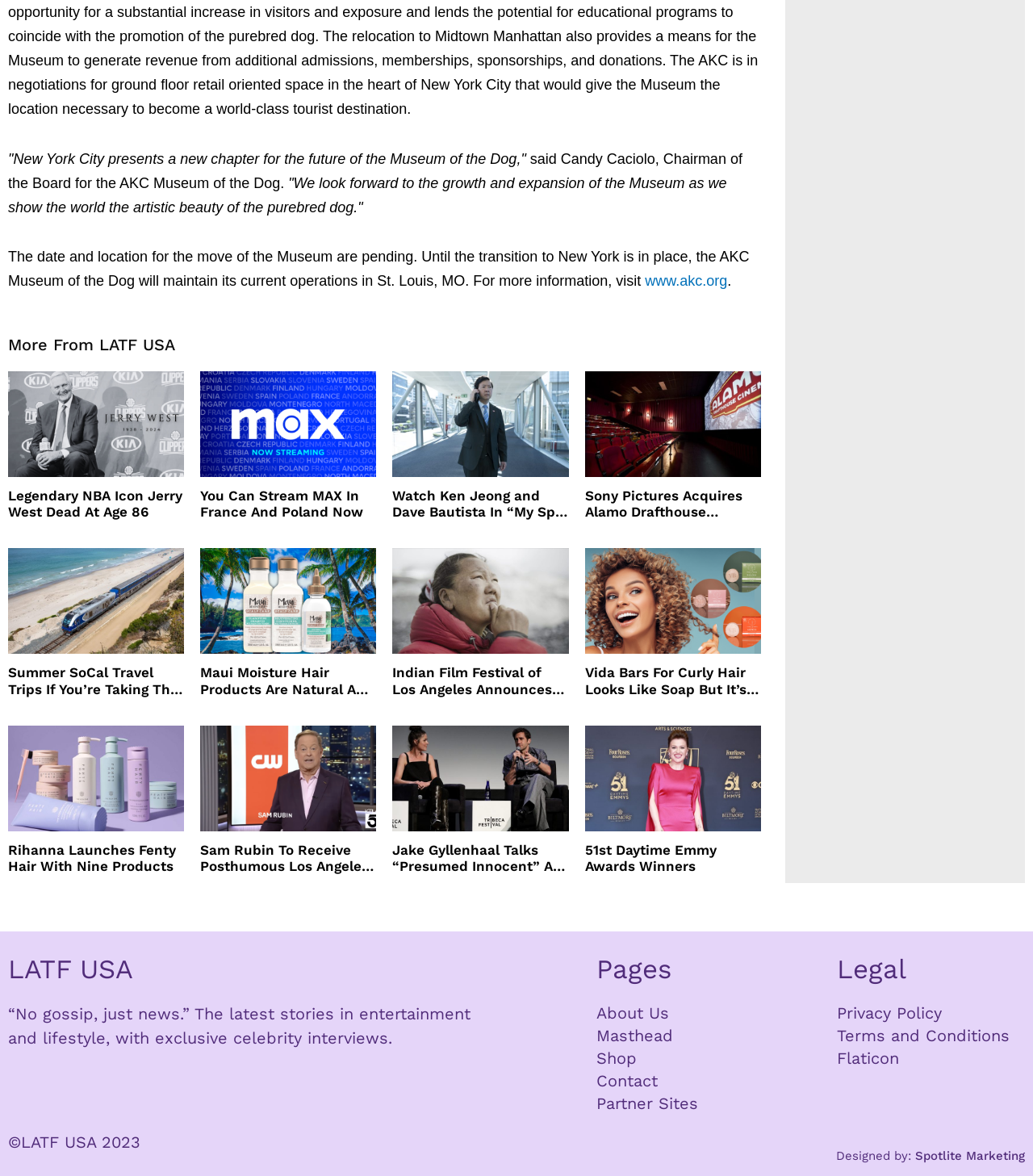Please identify the bounding box coordinates of the element that needs to be clicked to execute the following command: "read more about the Museum of the Dog". Provide the bounding box using four float numbers between 0 and 1, formatted as [left, top, right, bottom].

[0.008, 0.128, 0.513, 0.142]